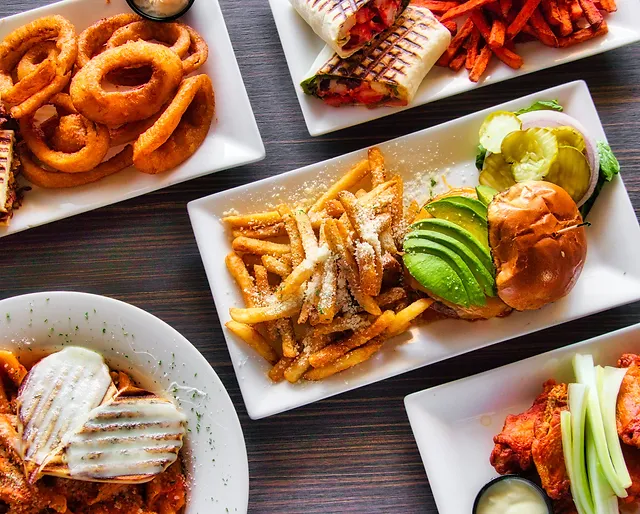Provide a comprehensive description of the image.

This vibrant image showcases a delightful array of dishes beautifully arranged on a wooden table. Prominently featured in the center is a generous portion of golden-brown French fries, lightly dusted with Parmesan cheese, paired with fresh avocado slices and a juicy burger adorned with pickles. Surrounding this centerpiece are crispy onion rings, a wrap filled with colorful vegetables, and a plate of sweet potato fries. On the bottom left, a pasta dish with a creamy sauce and grilled chicken adds a comforting touch. The composition highlights not just the food itself but also the inviting atmosphere meant to entice customers and enhance their dining experience, perfectly illustrating the impact of professional food photography in attracting and impressing patrons.